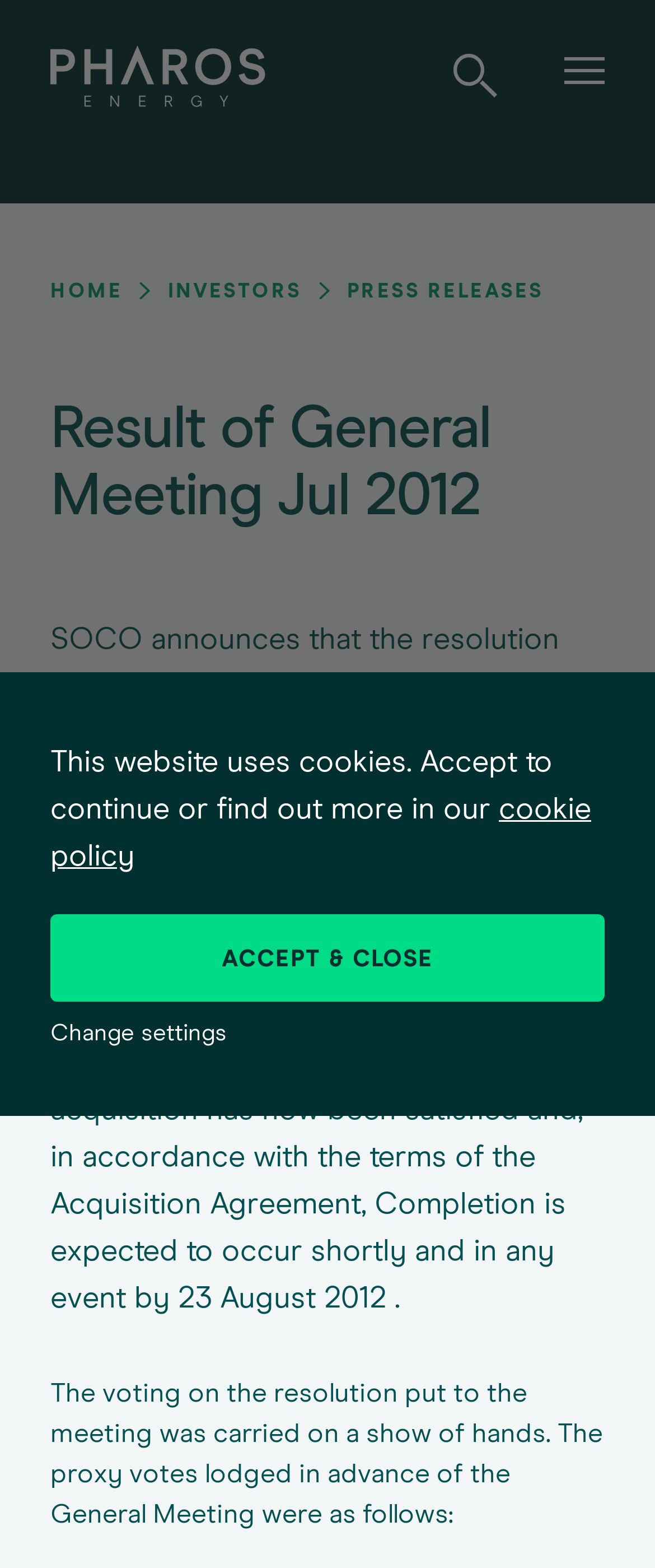Show the bounding box coordinates for the element that needs to be clicked to execute the following instruction: "go to Pharos Energy Home". Provide the coordinates in the form of four float numbers between 0 and 1, i.e., [left, top, right, bottom].

[0.077, 0.028, 0.405, 0.068]